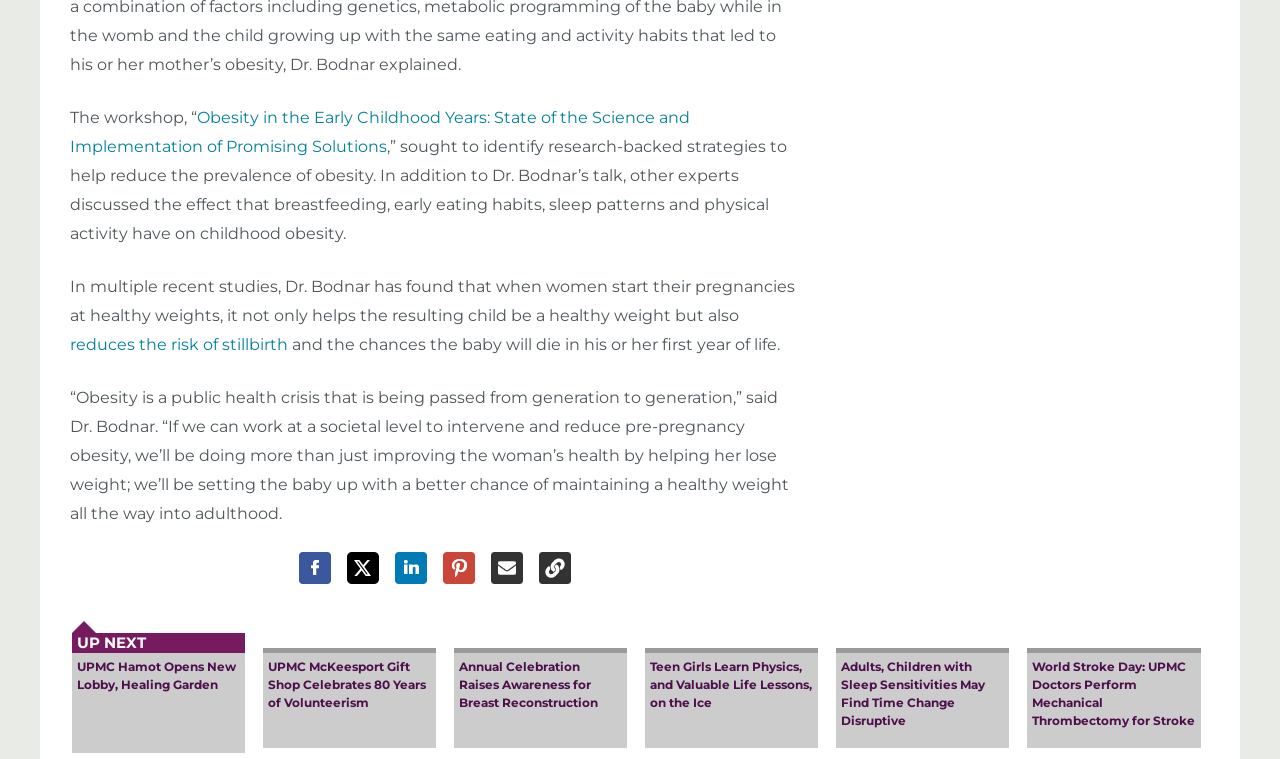Could you highlight the region that needs to be clicked to execute the instruction: "View National Security policies"?

None